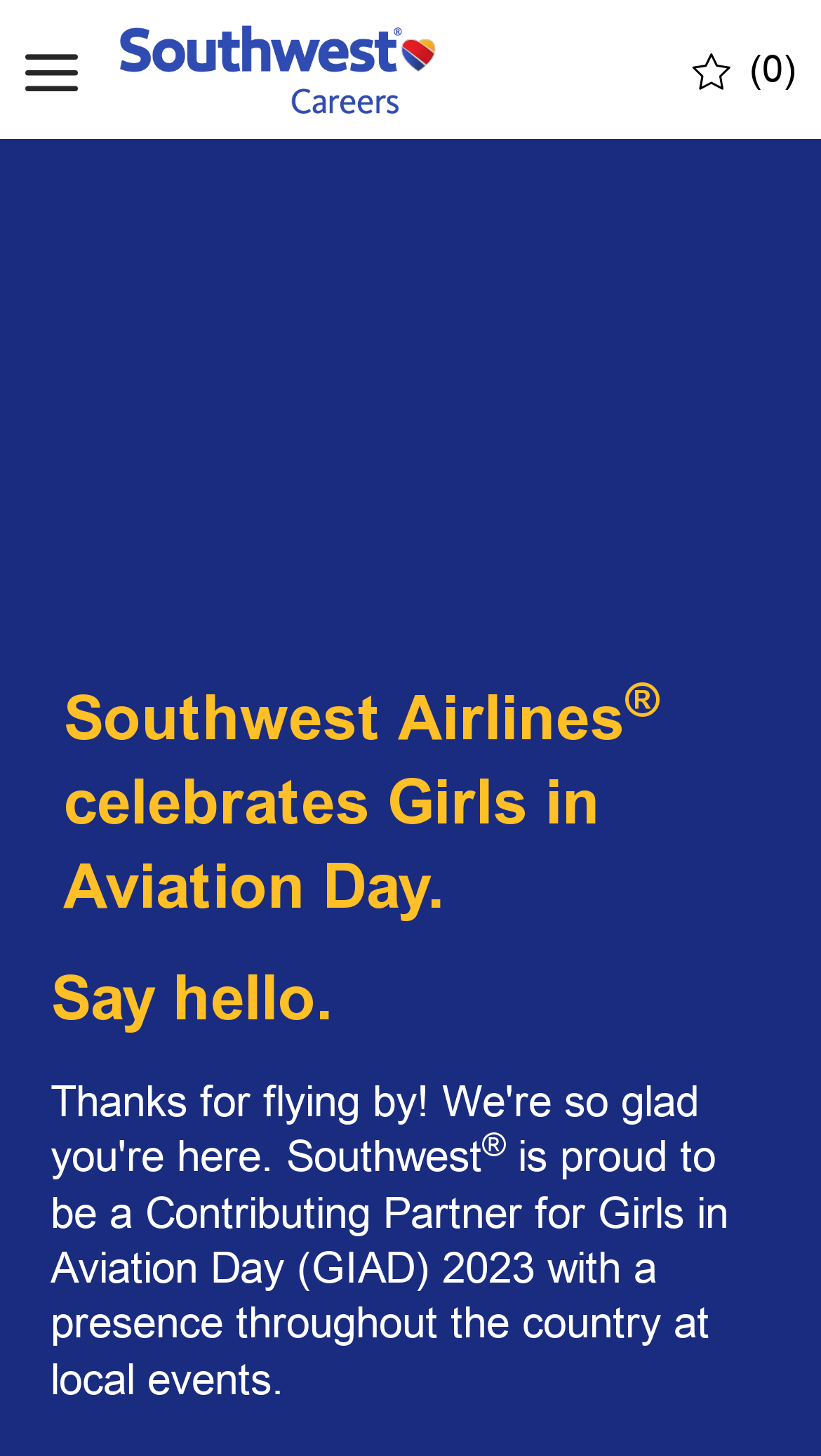Predict the bounding box of the UI element based on this description: "aria-label="open hamburger menu"".

[0.031, 0.025, 0.095, 0.07]